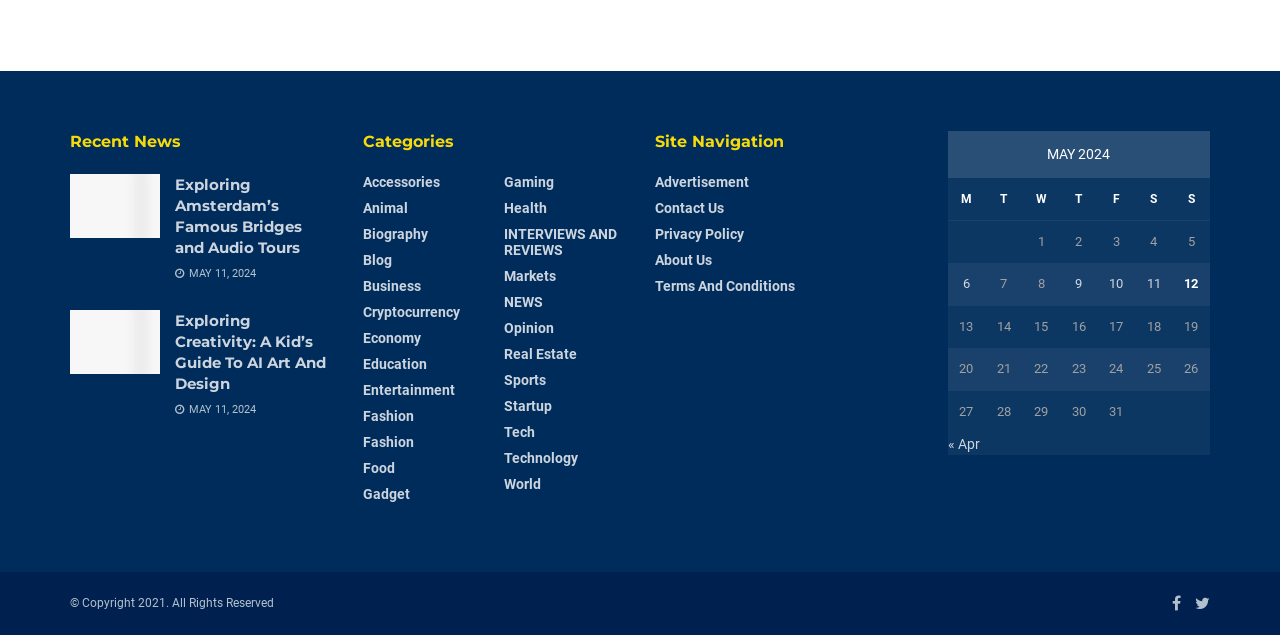Based on the image, please elaborate on the answer to the following question:
How many columns are in the table 'MAY 2024'?

The number of columns in the table 'MAY 2024' can be found by looking at the column headers, which are 'M', 'T', 'W', 'T', 'F', 'S', and 'S', indicating that there are 7 columns in total.